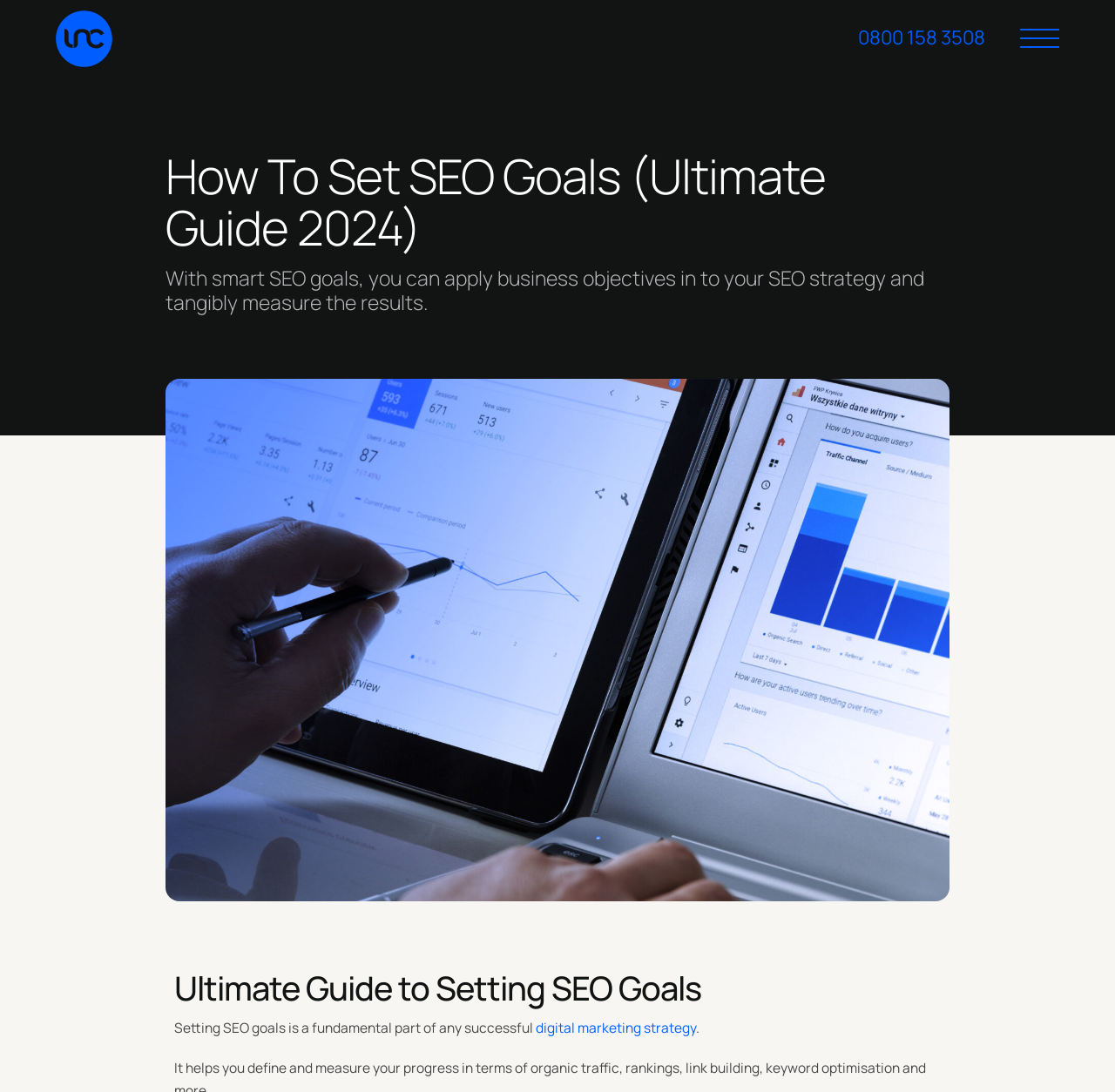What is the context of digital marketing strategy?
Using the image, give a concise answer in the form of a single word or short phrase.

SEO goals